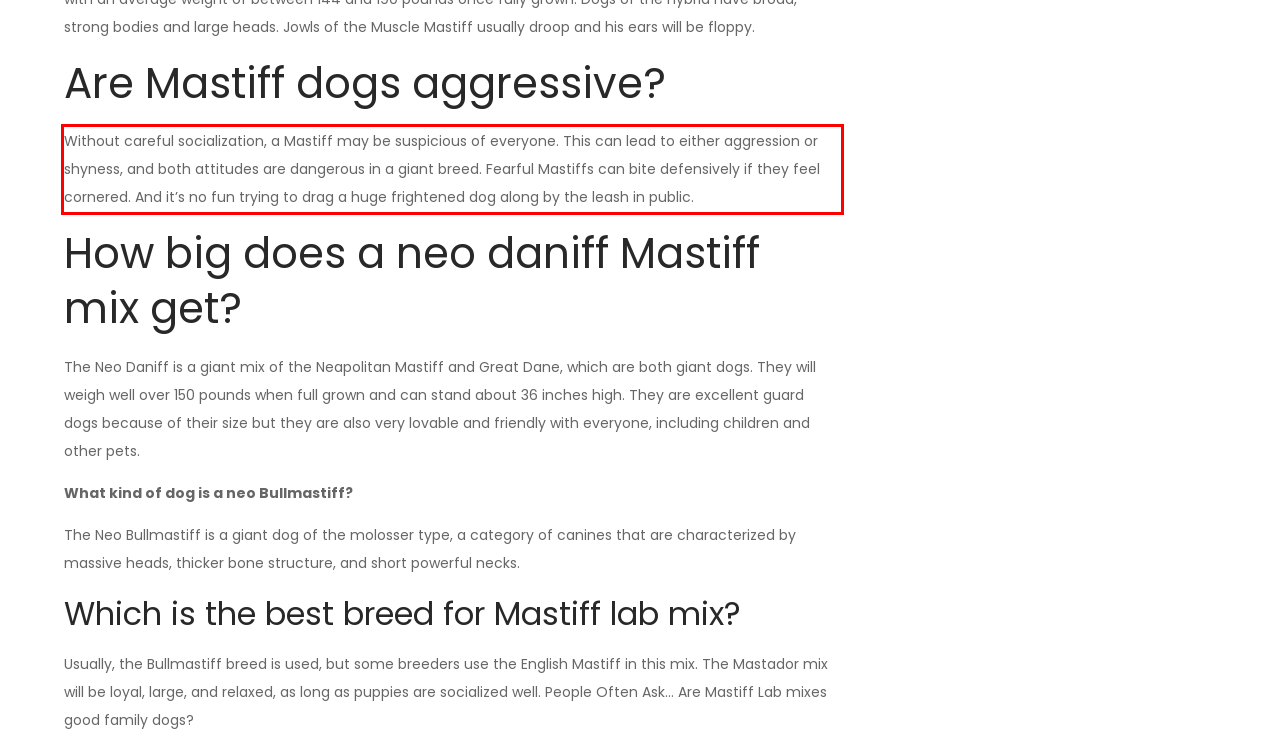Examine the screenshot of the webpage, locate the red bounding box, and perform OCR to extract the text contained within it.

Without careful socialization, a Mastiff may be suspicious of everyone. This can lead to either aggression or shyness, and both attitudes are dangerous in a giant breed. Fearful Mastiffs can bite defensively if they feel cornered. And it’s no fun trying to drag a huge frightened dog along by the leash in public.